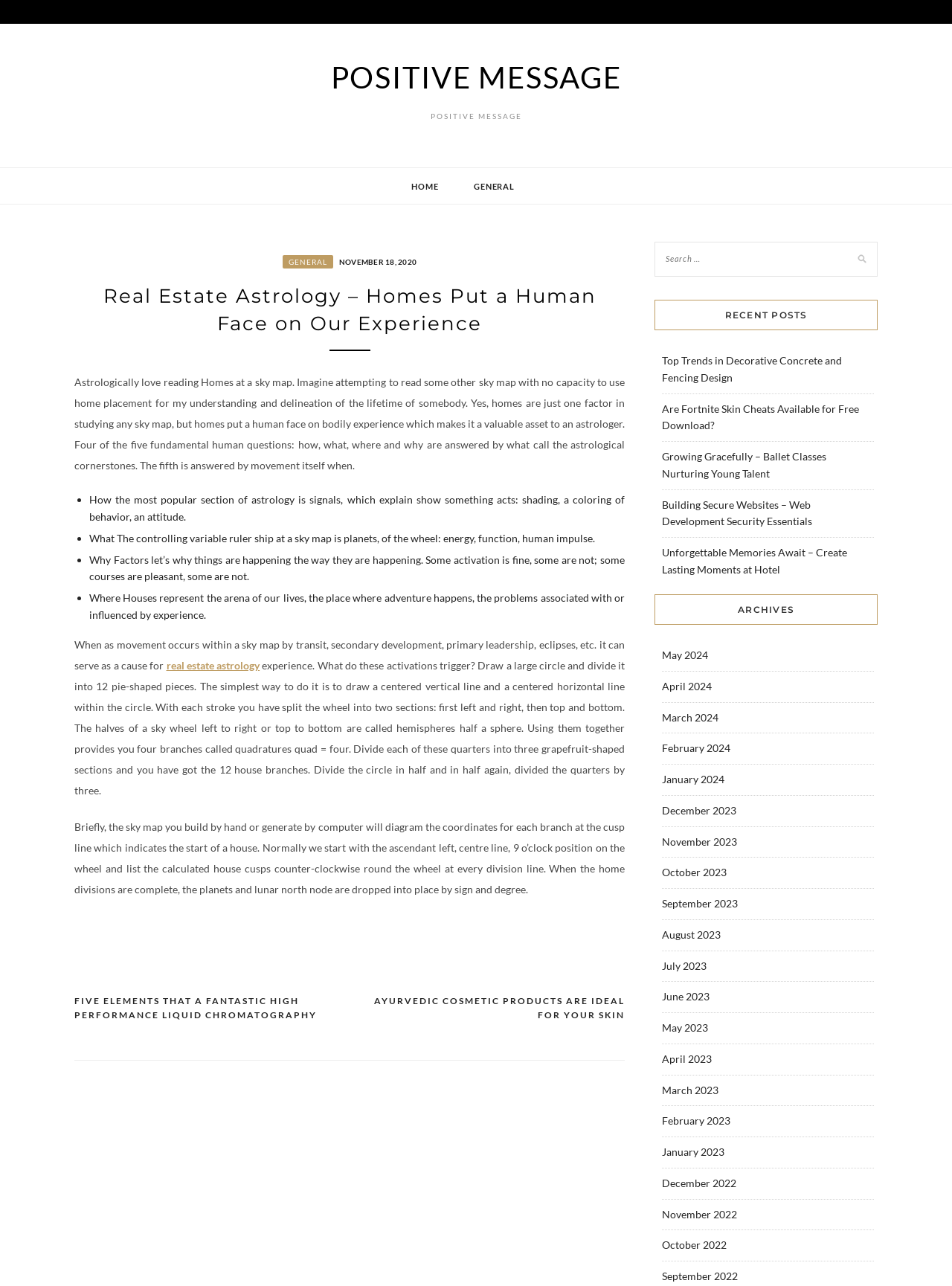Please study the image and answer the question comprehensively:
What is the name of the navigation section?

The navigation section is labeled as 'Posts', which can be found in the navigation element with the text 'Posts'.